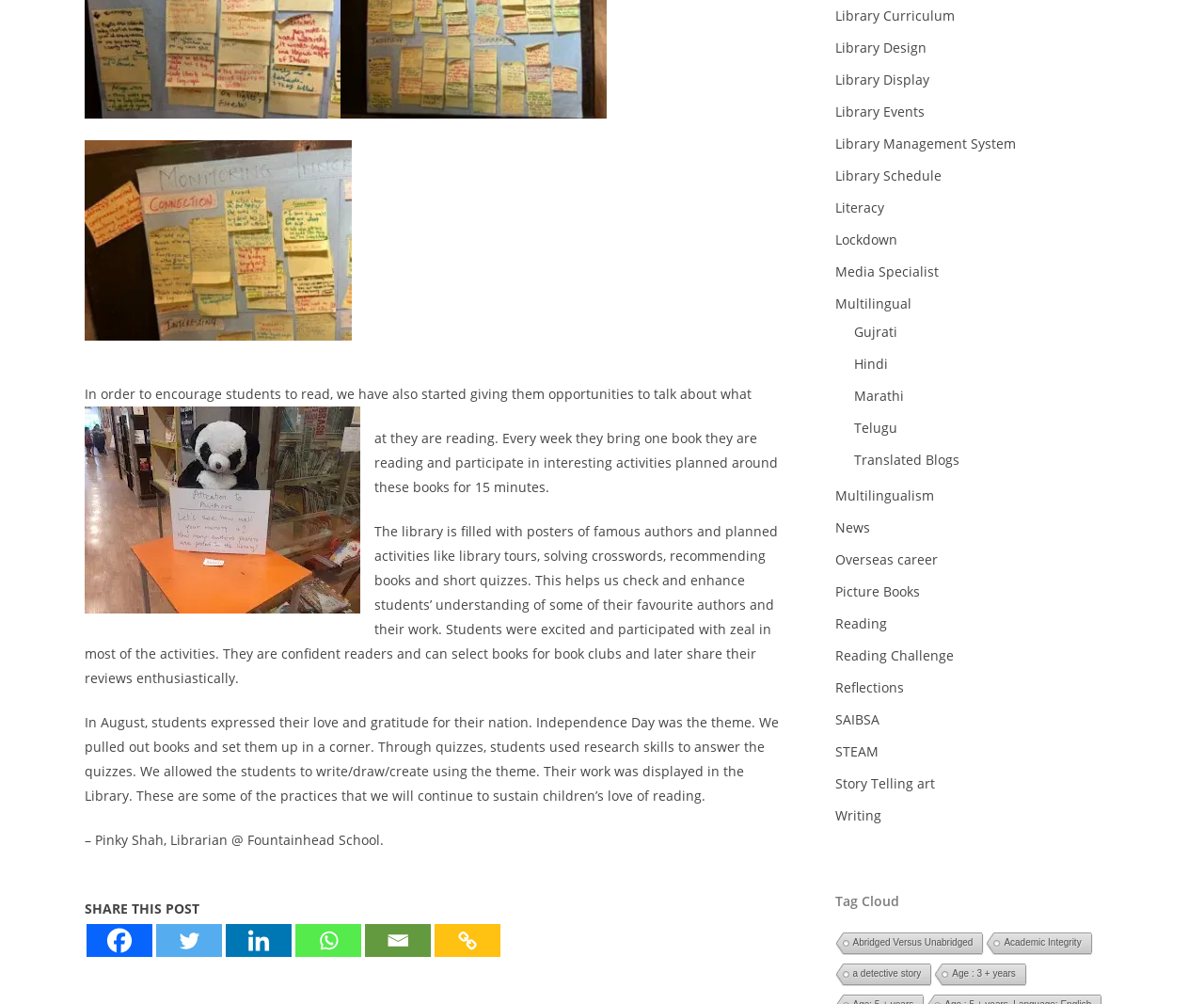What is the purpose of the library activities mentioned in the webpage?
Refer to the image and provide a concise answer in one word or phrase.

To encourage students to read